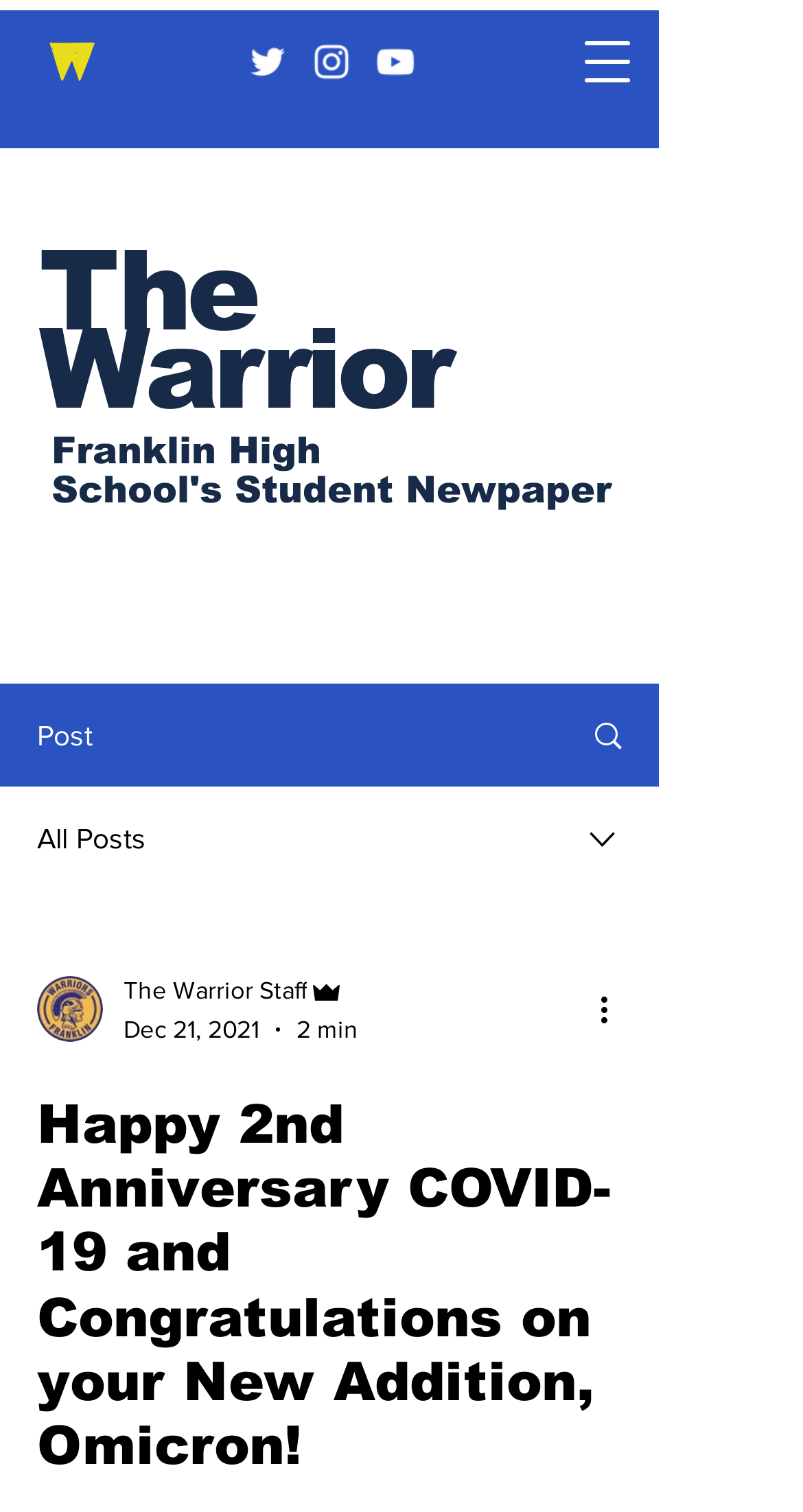Bounding box coordinates are specified in the format (top-left x, top-left y, bottom-right x, bottom-right y). All values are floating point numbers bounded between 0 and 1. Please provide the bounding box coordinate of the region this sentence describes: aria-label="Want TV"

[0.464, 0.026, 0.521, 0.056]